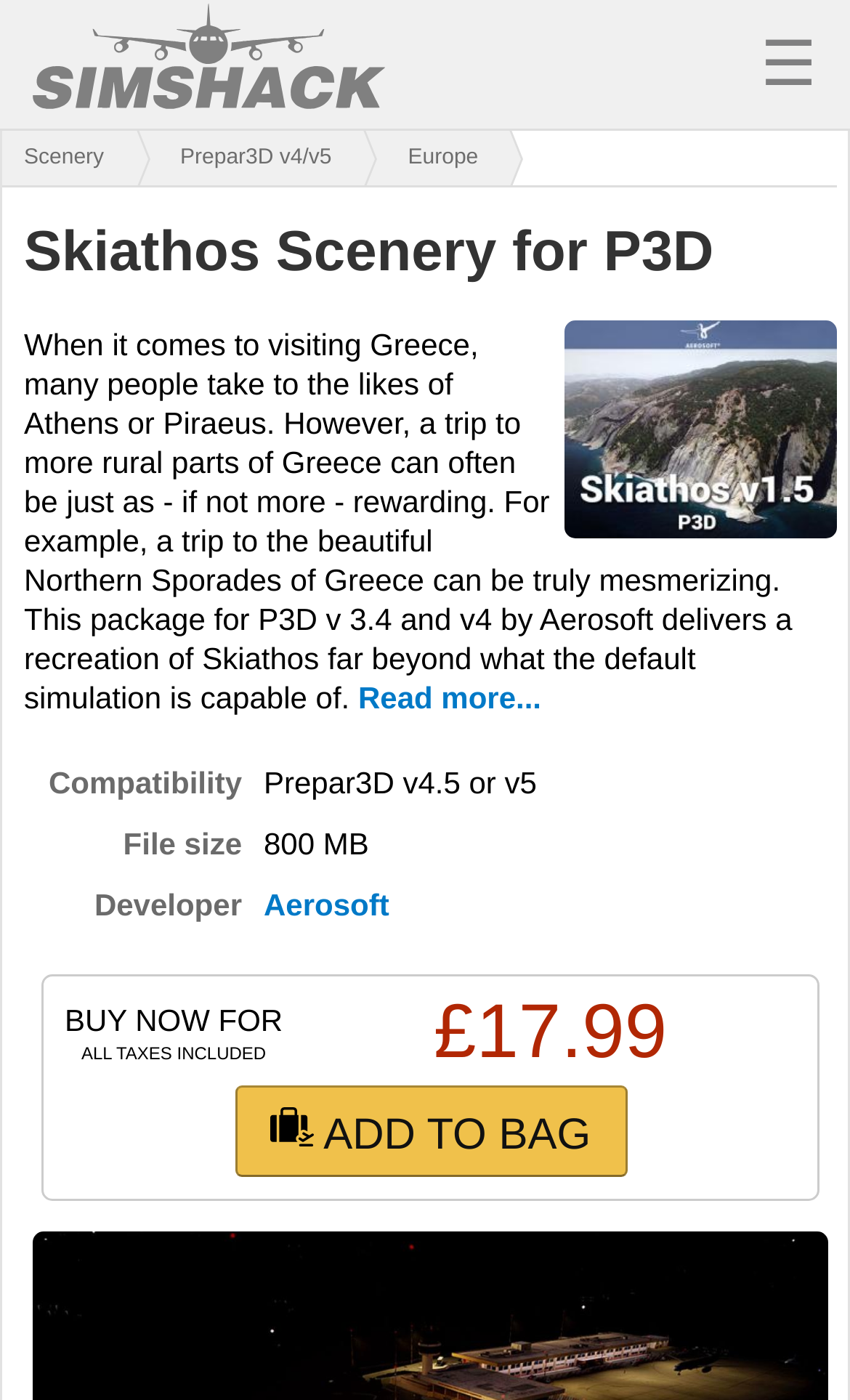With reference to the image, please provide a detailed answer to the following question: What is the name of the scenery package?

The name of the scenery package can be found in the heading element, which is 'Skiathos Scenery for P3D'. This is the main title of the webpage, indicating the product being described.